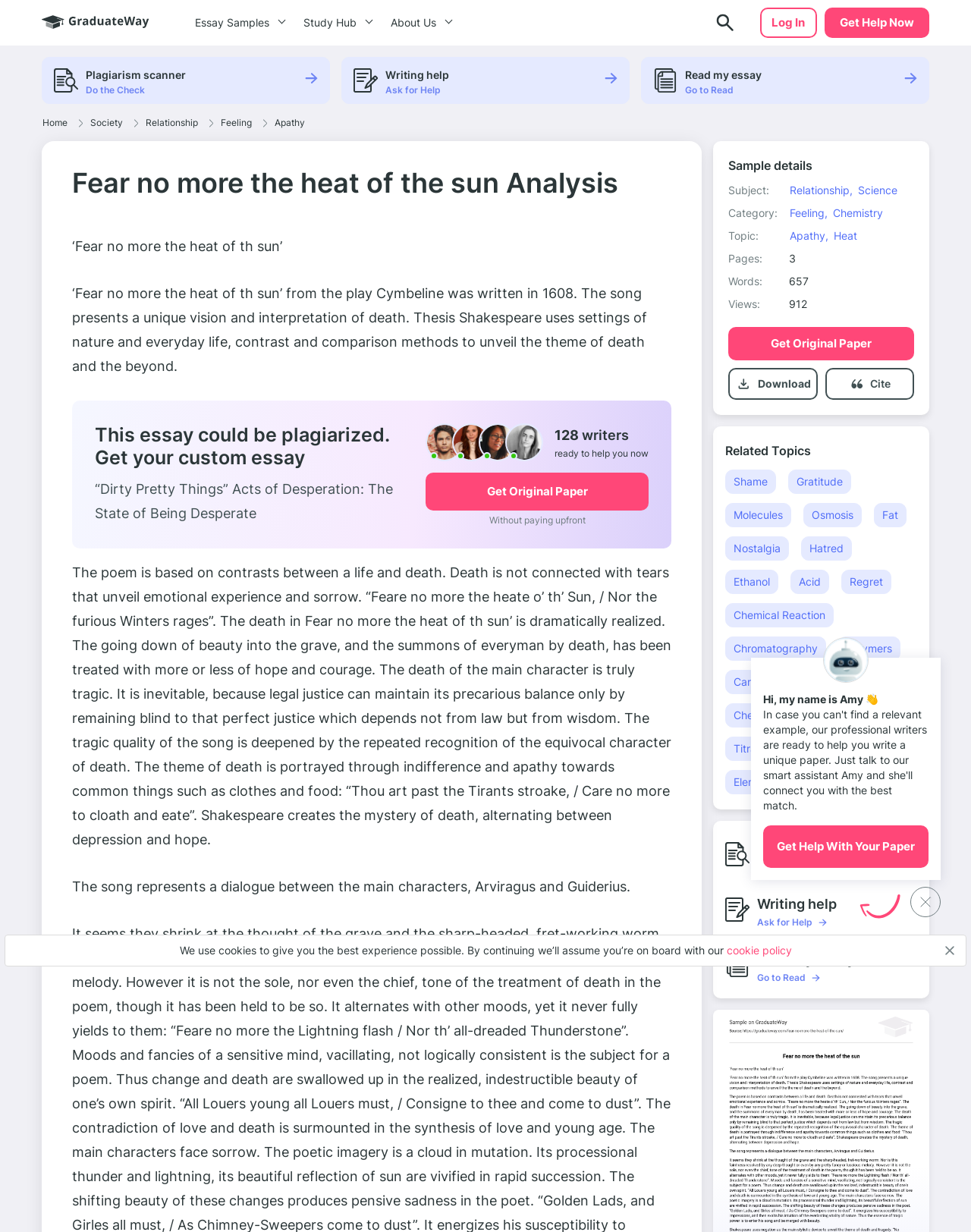Determine the bounding box coordinates of the element that should be clicked to execute the following command: "add to cart".

None